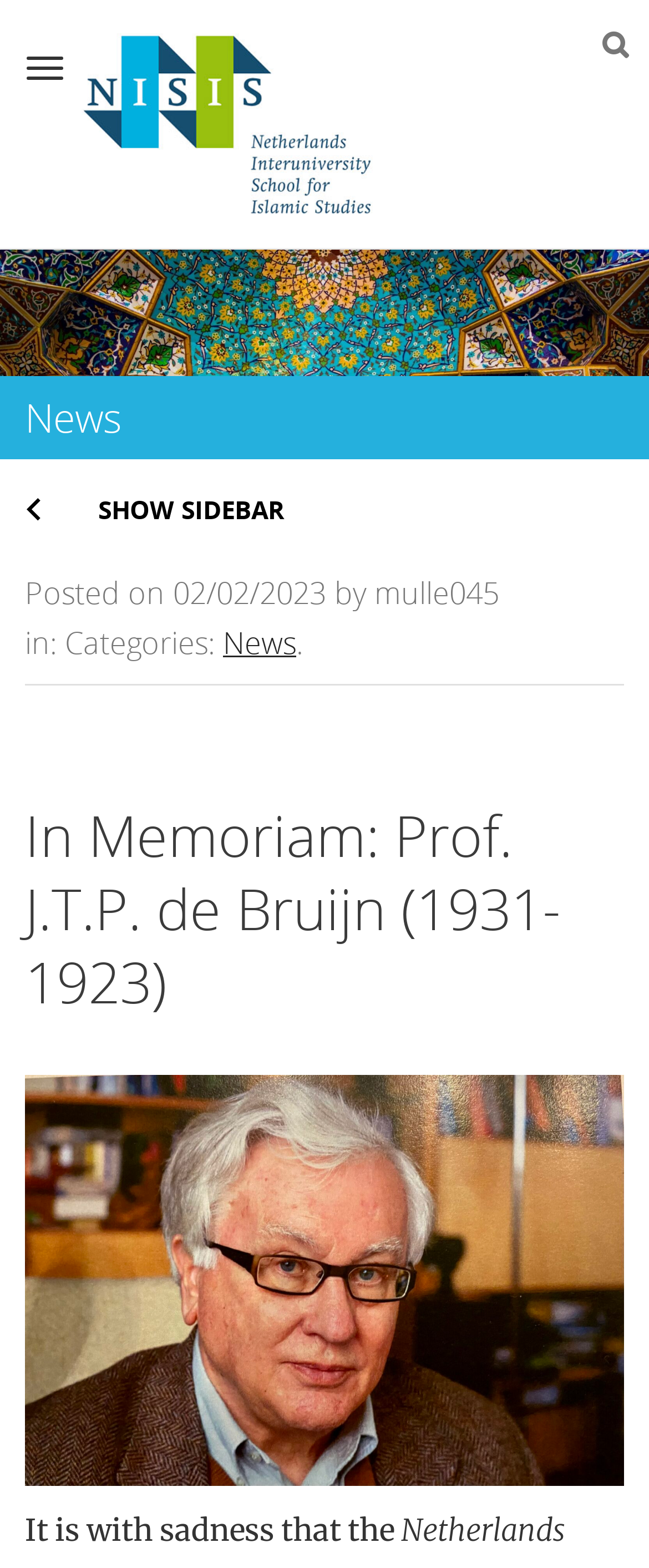Give a detailed account of the webpage's layout and content.

The webpage is dedicated to the Netherlands Interuniversity School for Islamic Studies, with a focus on an in memoriam announcement. At the top left, there is a navigation button, and next to it, a logo image is displayed. On the top right, a search bar is located, accompanied by a button with a magnifying glass icon.

Below the top section, a heading "News" is centered, followed by a button to show or hide the sidebar. The main content area is divided into two sections. On the left, there is a section with a heading "In Memoriam: Prof. J.T.P. de Bruijn (1931-1923)" in a larger font size. Below this heading, a paragraph of text starts with "It is with sadness that the..." and continues to the bottom of the page.

On the right side of the main content area, there is a section with metadata about the post, including the date "Posted on 02/02/2023" and the author "mulle045". Below this, there is a category label "News" with a dot at the end.